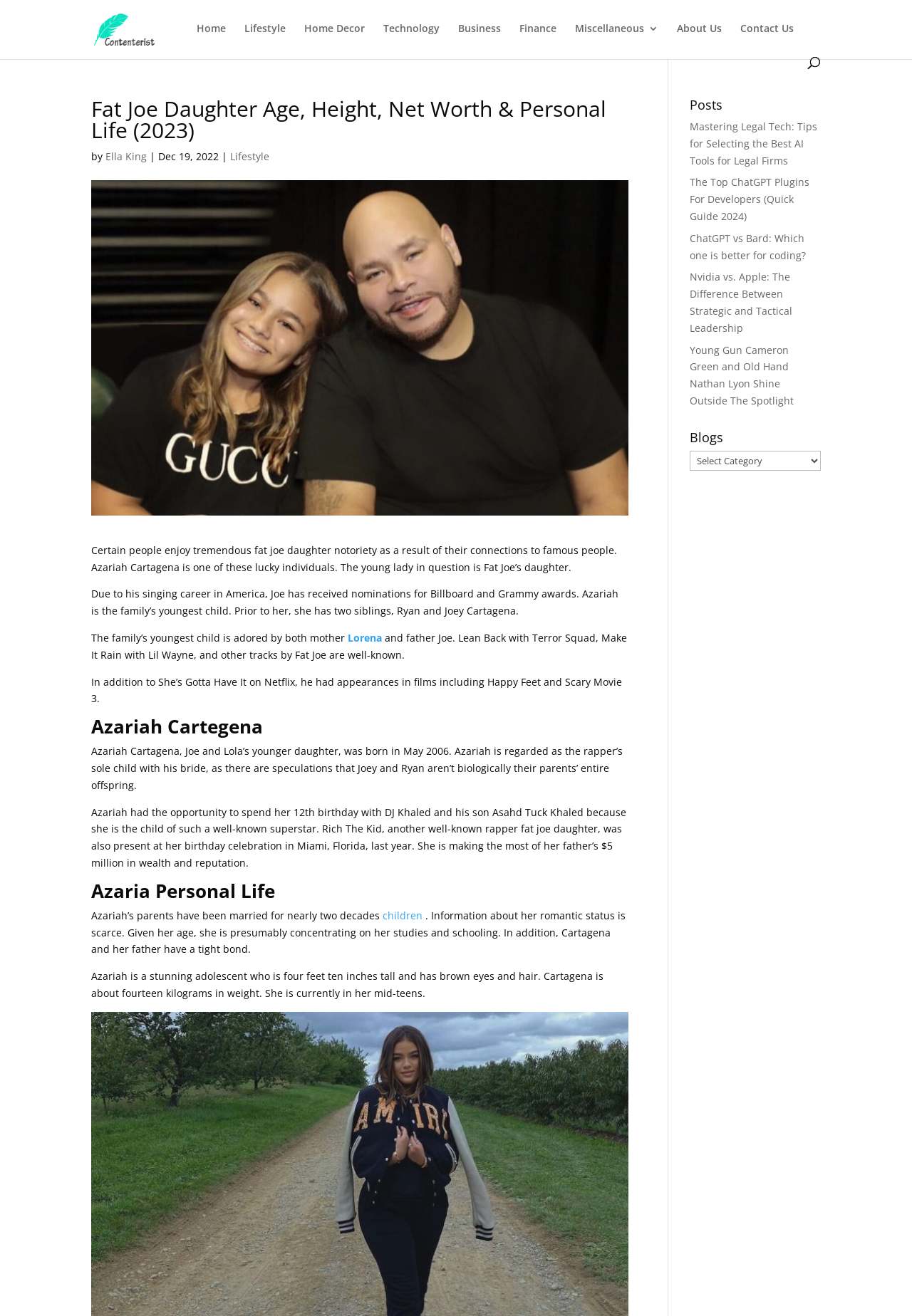Provide the bounding box coordinates for the specified HTML element described in this description: "Home". The coordinates should be four float numbers ranging from 0 to 1, in the format [left, top, right, bottom].

[0.216, 0.018, 0.248, 0.043]